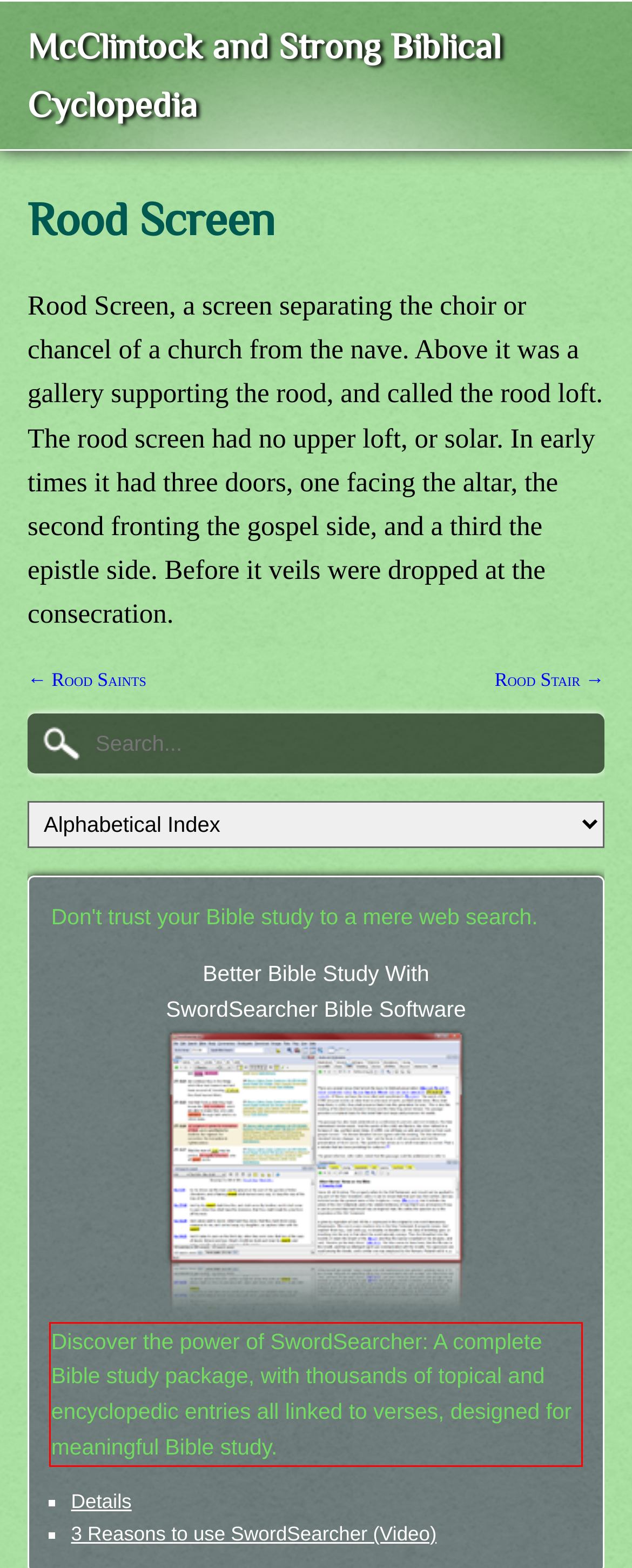Identify and transcribe the text content enclosed by the red bounding box in the given screenshot.

Discover the power of SwordSearcher: A complete Bible study package, with thousands of topical and encyclopedic entries all linked to verses, designed for meaningful Bible study.